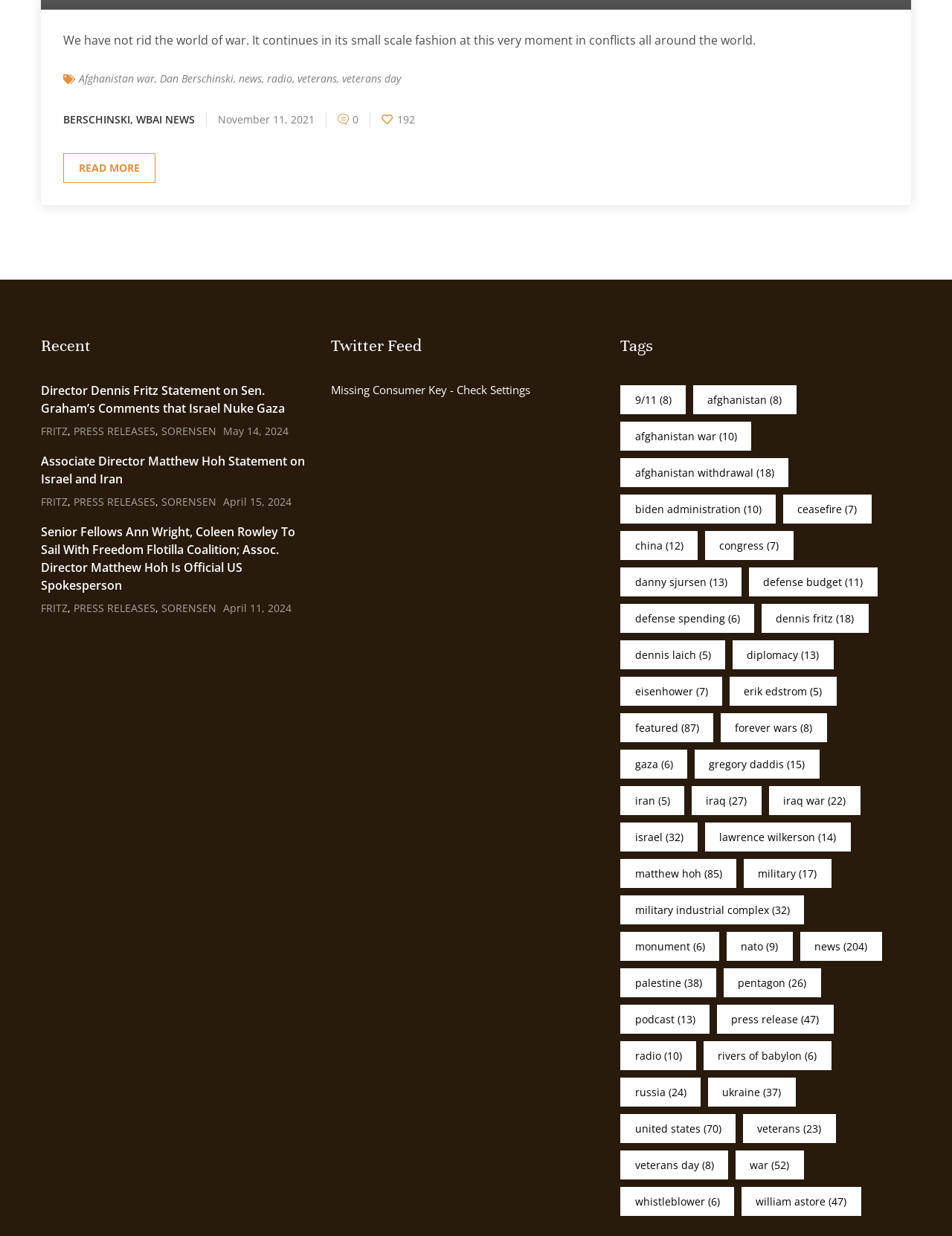Locate the bounding box coordinates of the clickable part needed for the task: "Read the statement of Dennis Fritz".

[0.043, 0.343, 0.071, 0.354]